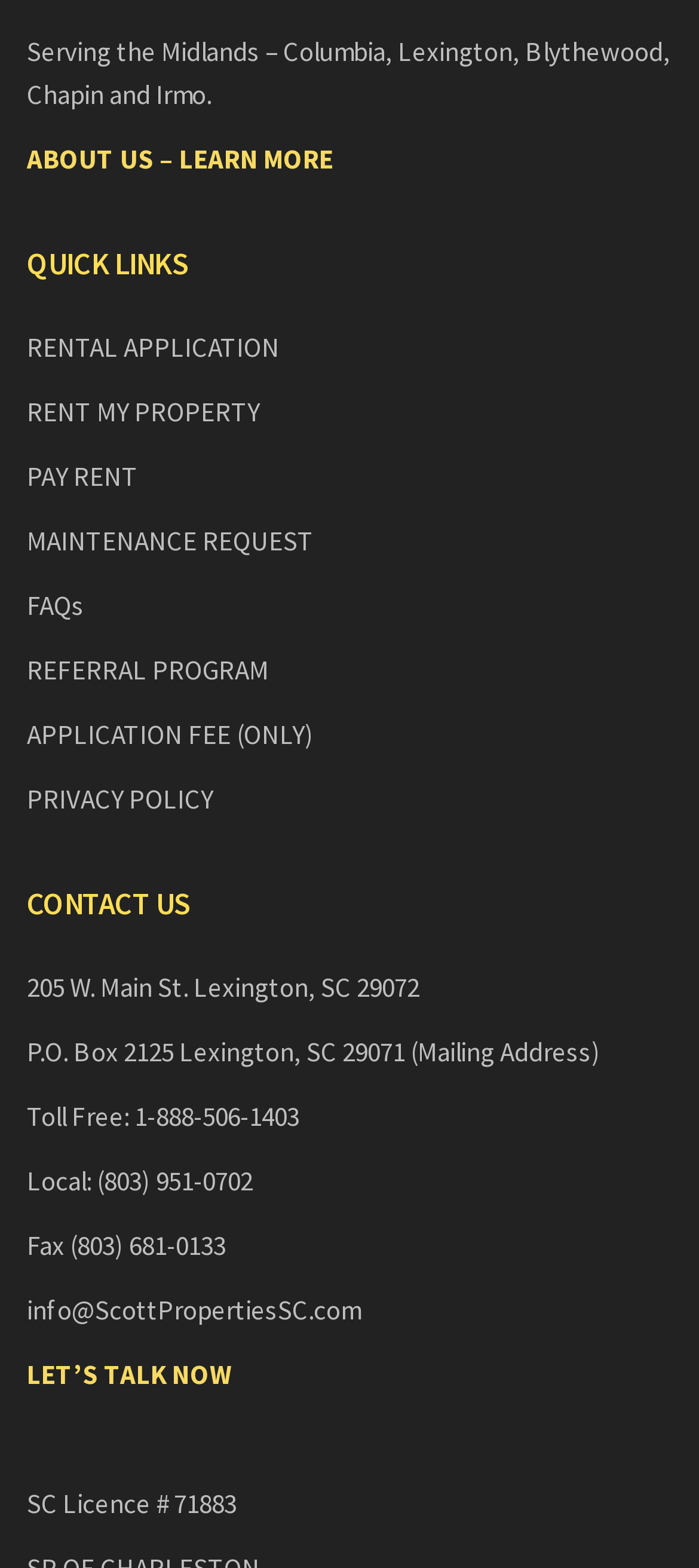Determine the bounding box coordinates of the section I need to click to execute the following instruction: "Request maintenance". Provide the coordinates as four float numbers between 0 and 1, i.e., [left, top, right, bottom].

[0.038, 0.334, 0.449, 0.356]